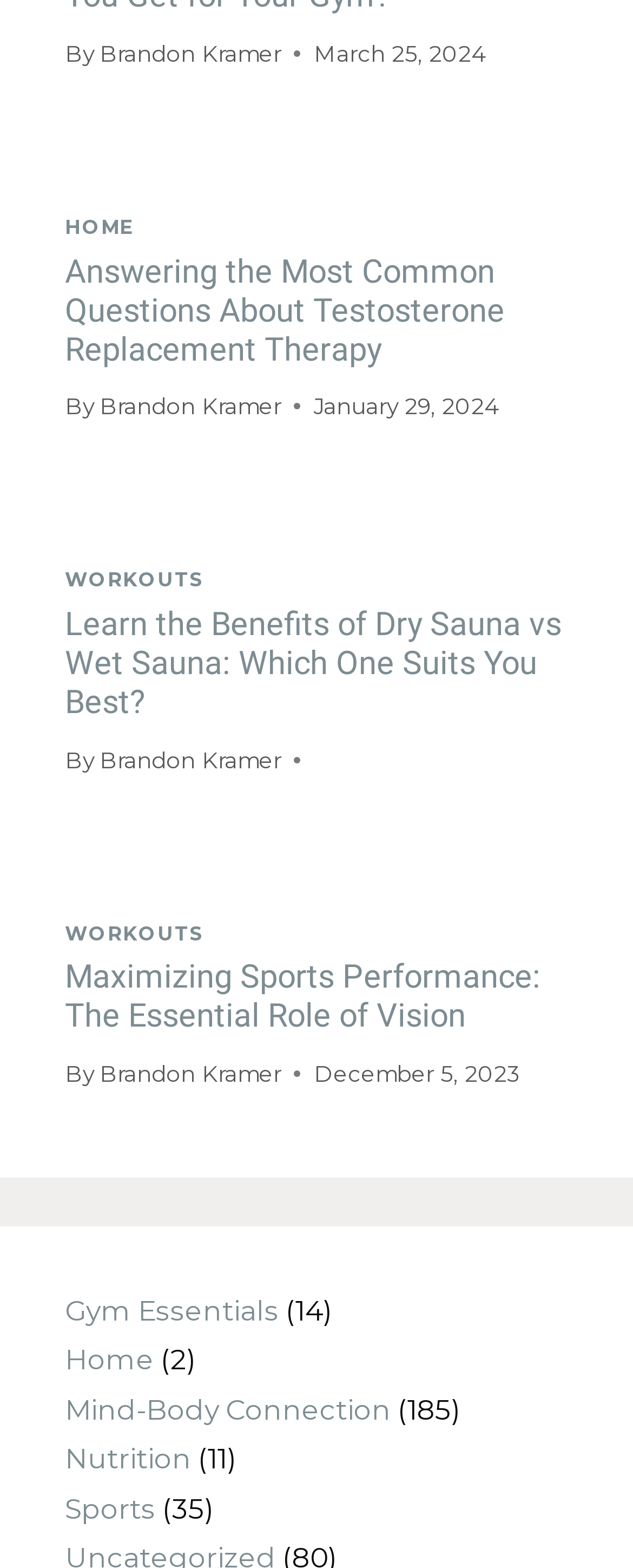Use a single word or phrase to answer the following:
Who is the author of the first article?

Brandon Kramer